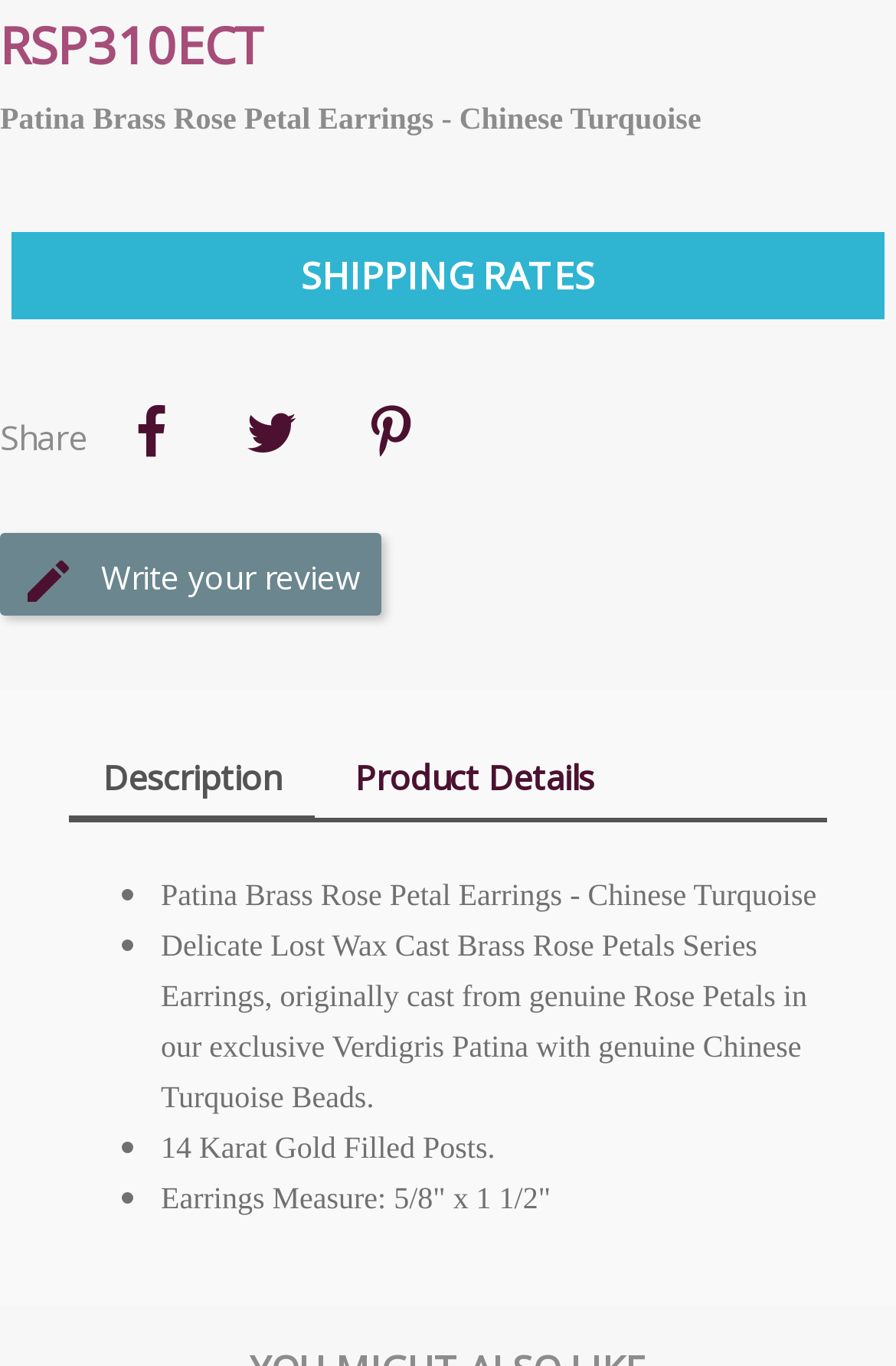Given the content of the image, can you provide a detailed answer to the question?
What is the name of the earrings?

The name of the earrings can be found in the StaticText element with the text 'Patina Brass Rose Petal Earrings - Chinese Turquoise' which is located at the top of the webpage, and also in the description section.